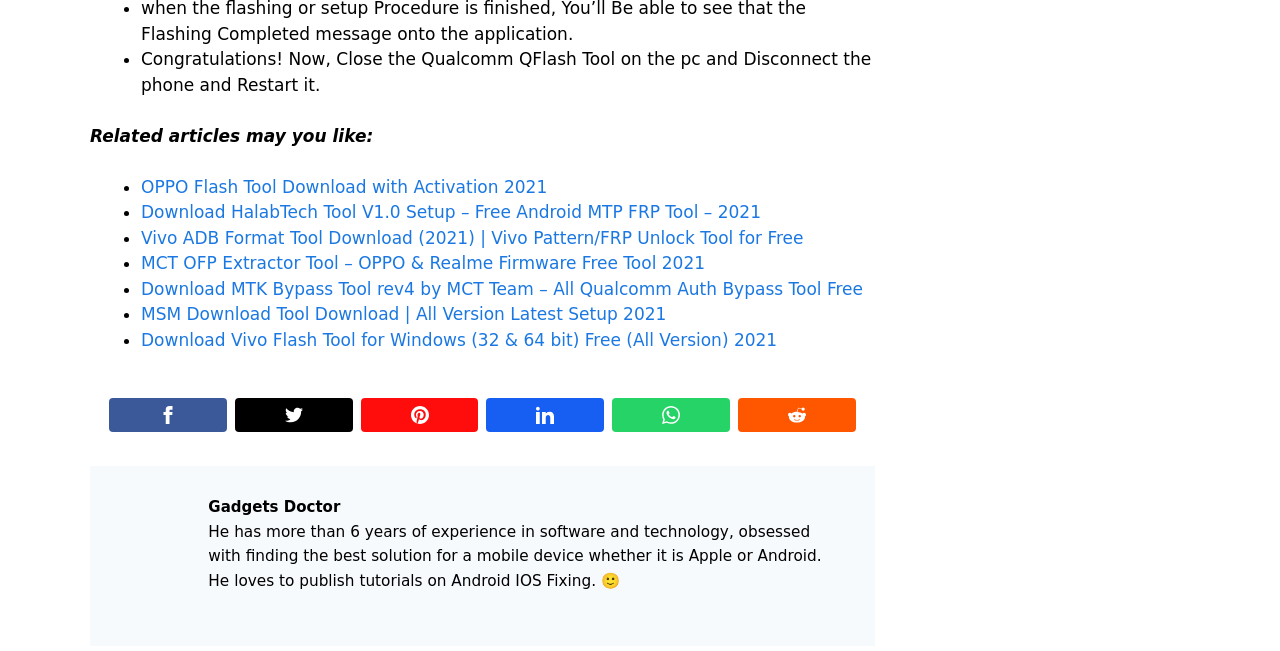What is the purpose of the webpage?
Using the screenshot, give a one-word or short phrase answer.

Providing tutorials and tools